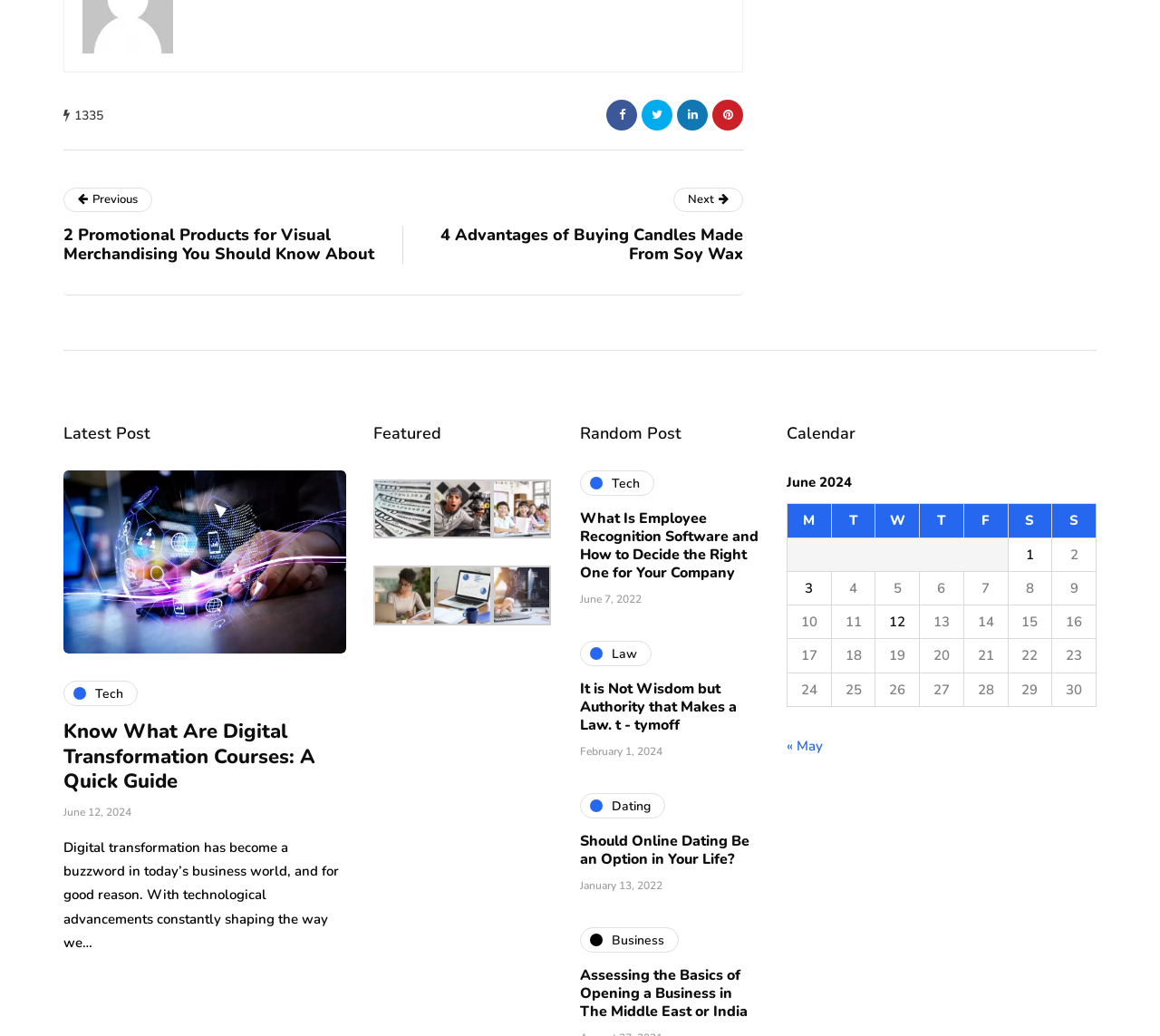How many categories are listed under the 'Featured' section?
Provide a comprehensive and detailed answer to the question.

Under the 'Featured' section, there are three DescriptionList elements, each containing a link, which can be considered as three categories.